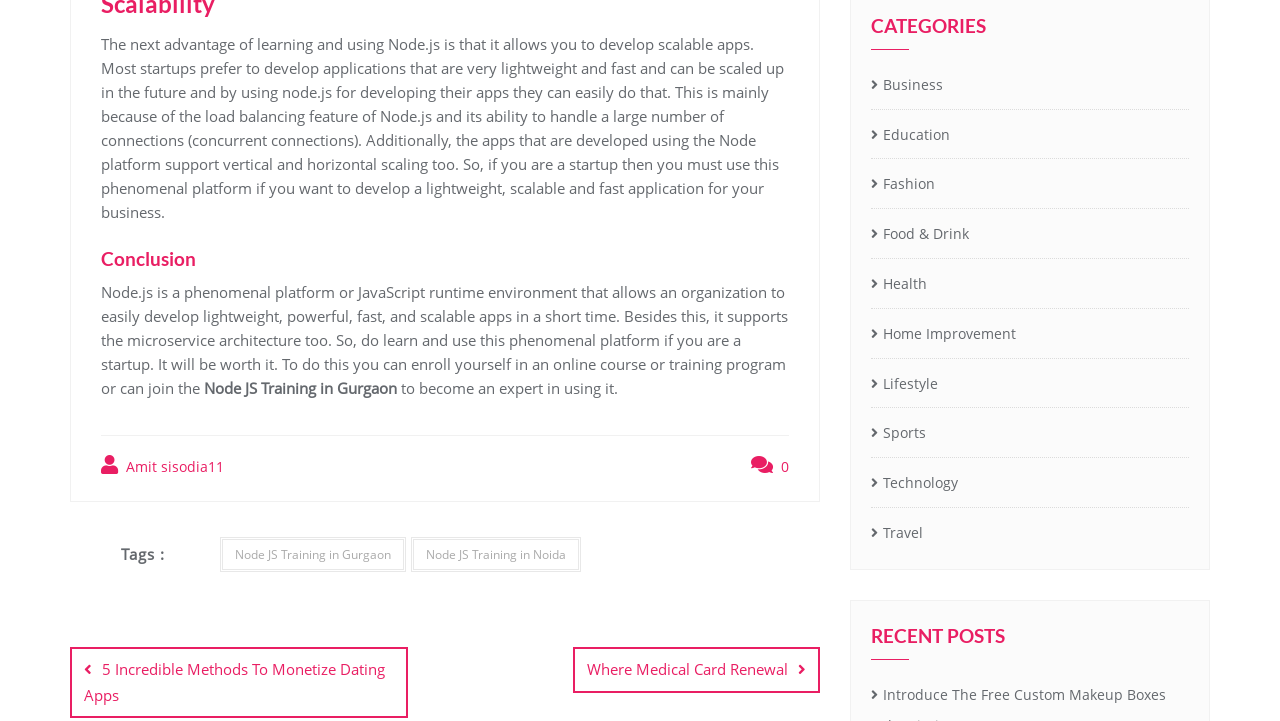Locate the bounding box coordinates of the element I should click to achieve the following instruction: "Read the conclusion".

[0.079, 0.338, 0.616, 0.388]